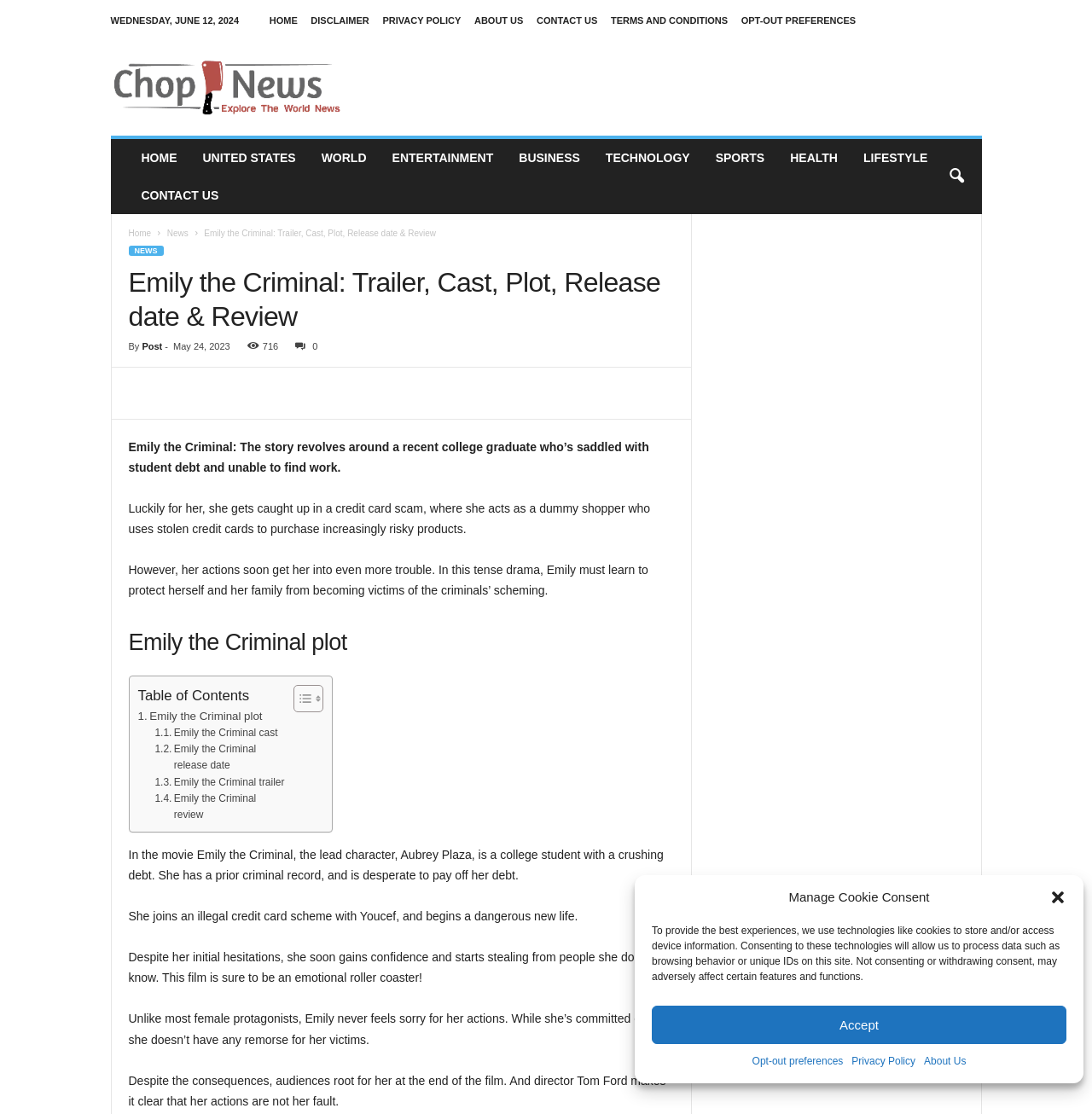Please locate the bounding box coordinates of the element that should be clicked to complete the given instruction: "Click the 'Close dialog' button".

[0.961, 0.797, 0.977, 0.813]